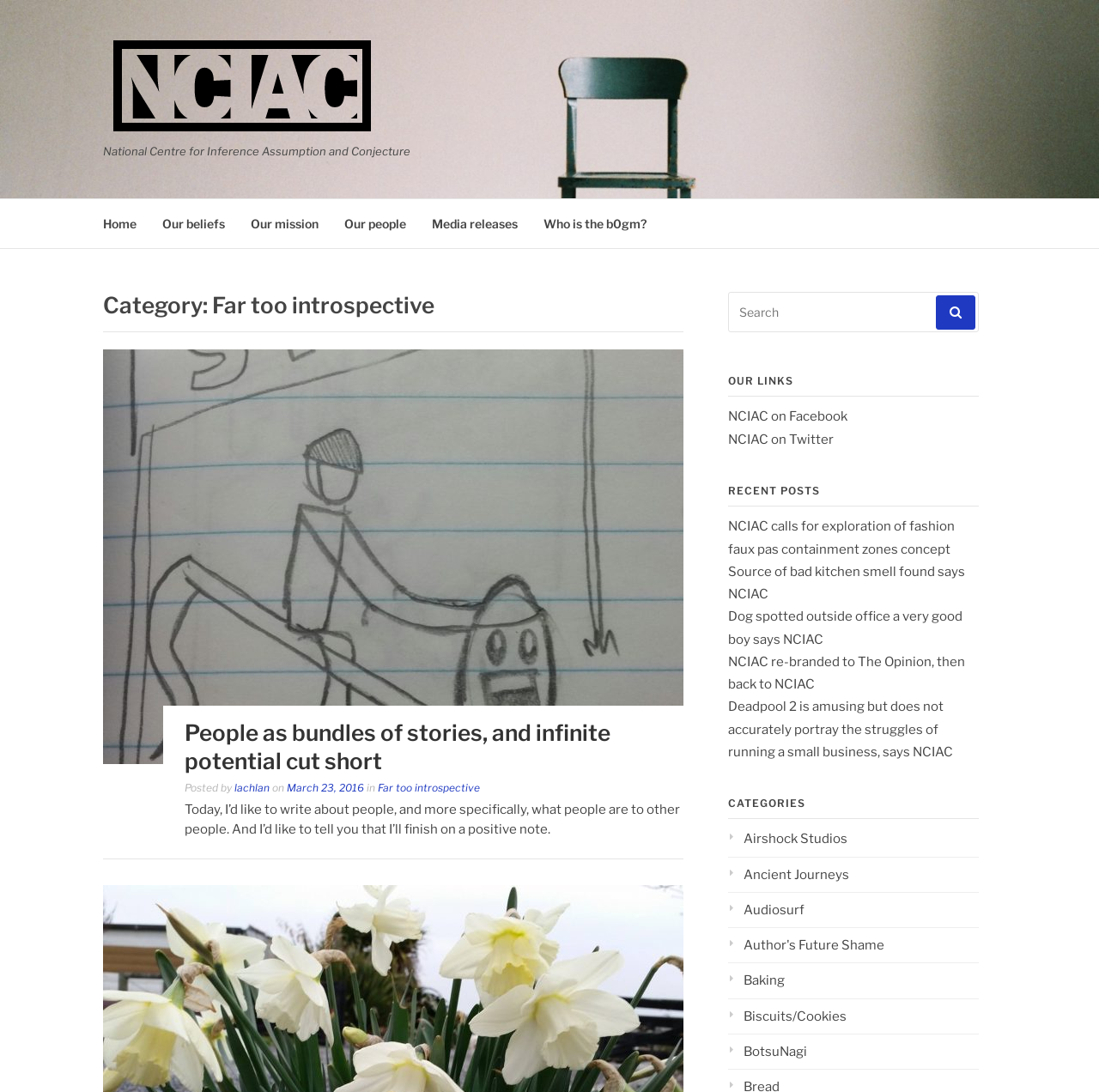Please identify the webpage's heading and generate its text content.

Category: Far too introspective